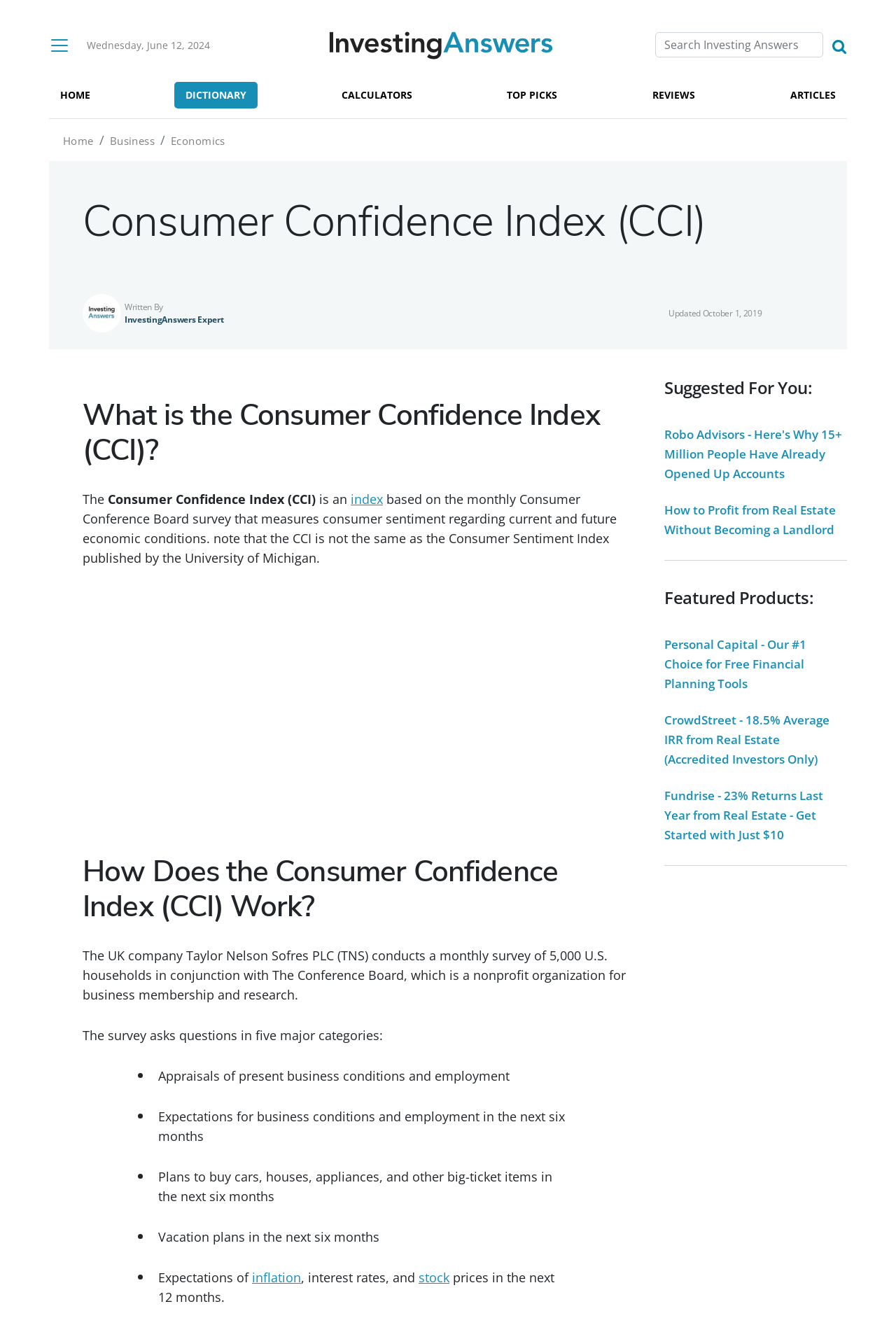Extract the main title from the webpage.

Consumer Confidence Index (CCI)